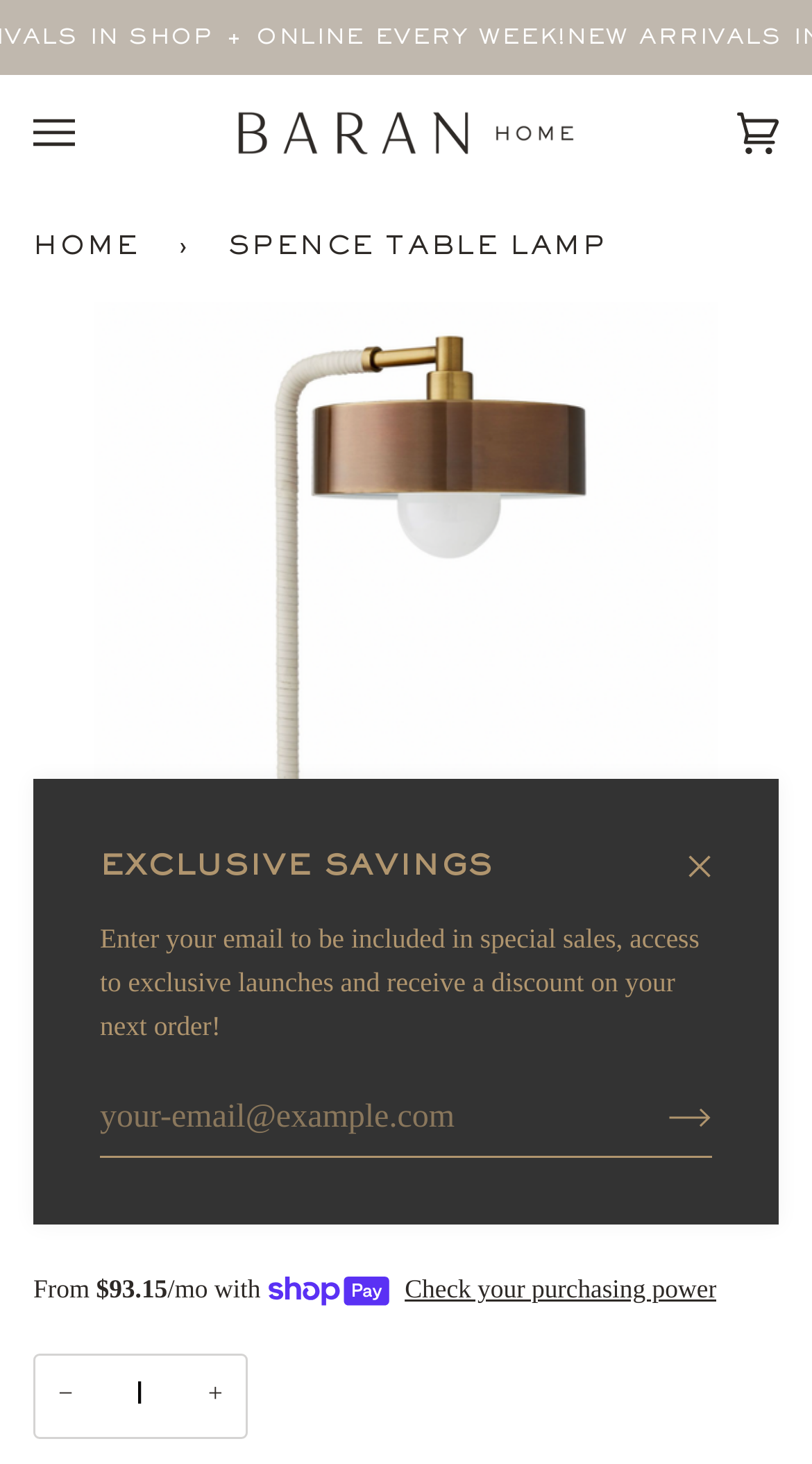Detail the features and information presented on the webpage.

The webpage is about the Spence Table Lamp, a product from BARAN HOME. At the top, there is a notification banner that reads "NEW ARRIVALS IN SHOP + ONLINE EVERY WEEK!" followed by a menu button and the BARAN HOME logo, which is an image. 

To the right of the logo, there is a link to the cart, which currently has 0 items. Below the top section, there is a navigation bar with breadcrumbs, showing the path "HOME > SPENCE TABLE LAMP". 

The main content of the page is dedicated to the Spence Table Lamp, featuring a large image of the product. Above the image, there is a heading with the product name, and below it, the price is displayed as $1,032.00. There is also information about financing options, including a monthly payment plan of $93.15. 

On the right side of the product image, there is a zoom button. Below the product information, there is a section with a heading "EXCLUSIVE SAVINGS" and a paragraph of text encouraging users to enter their email to receive exclusive offers. This section includes a layout table with a text box for email input and a "Join" button. 

At the bottom of the page, there is a "Close" button, likely for closing a popup or modal window. Overall, the page is focused on showcasing the Spence Table Lamp and providing users with information and options to purchase it.